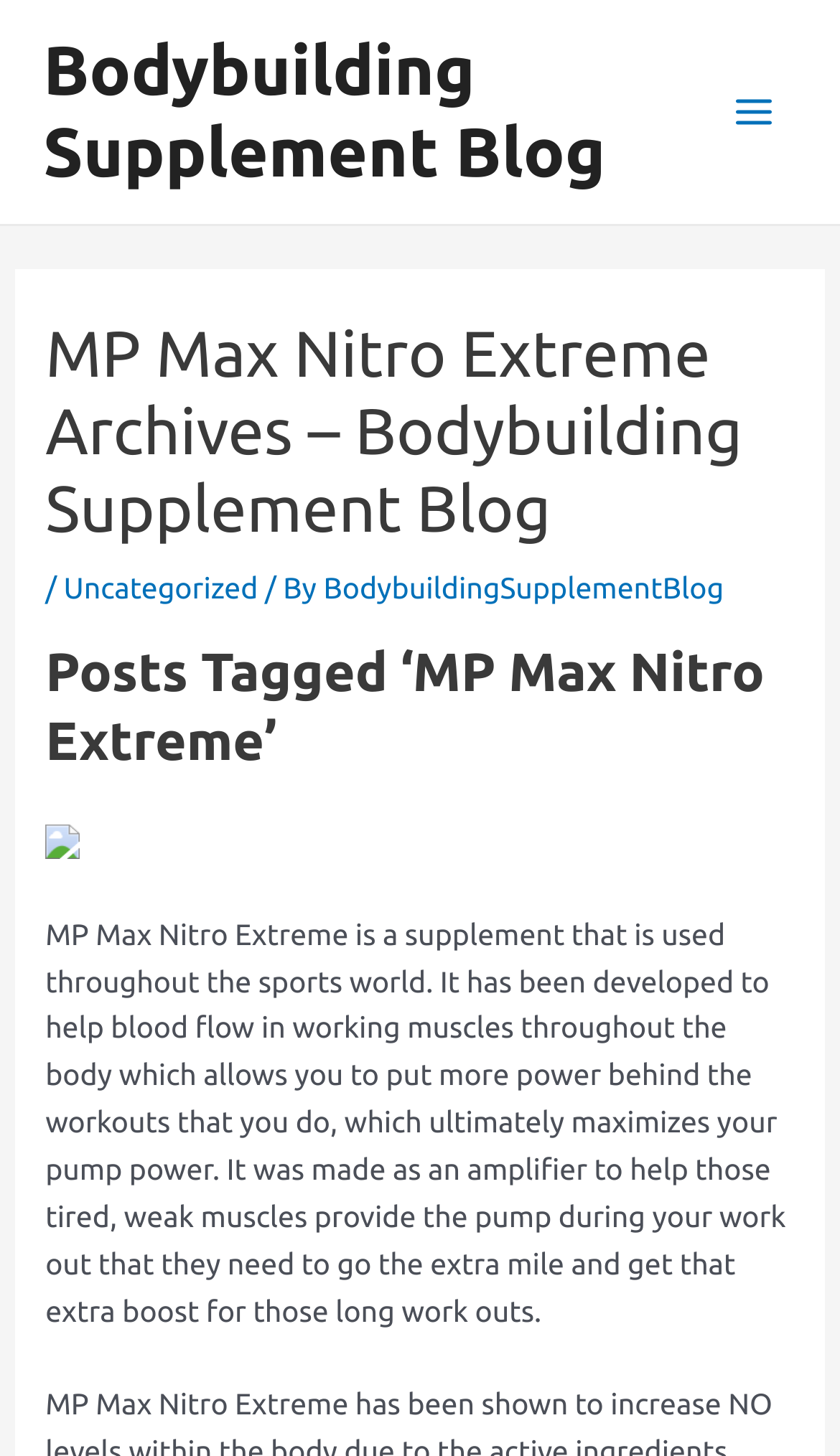Refer to the image and provide an in-depth answer to the question:
What is the target audience for MP Max Nitro Extreme?

The webpage states that MP Max Nitro Extreme is used throughout the sports world, indicating that the target audience for this supplement is likely sports enthusiasts or athletes who engage in regular workouts.